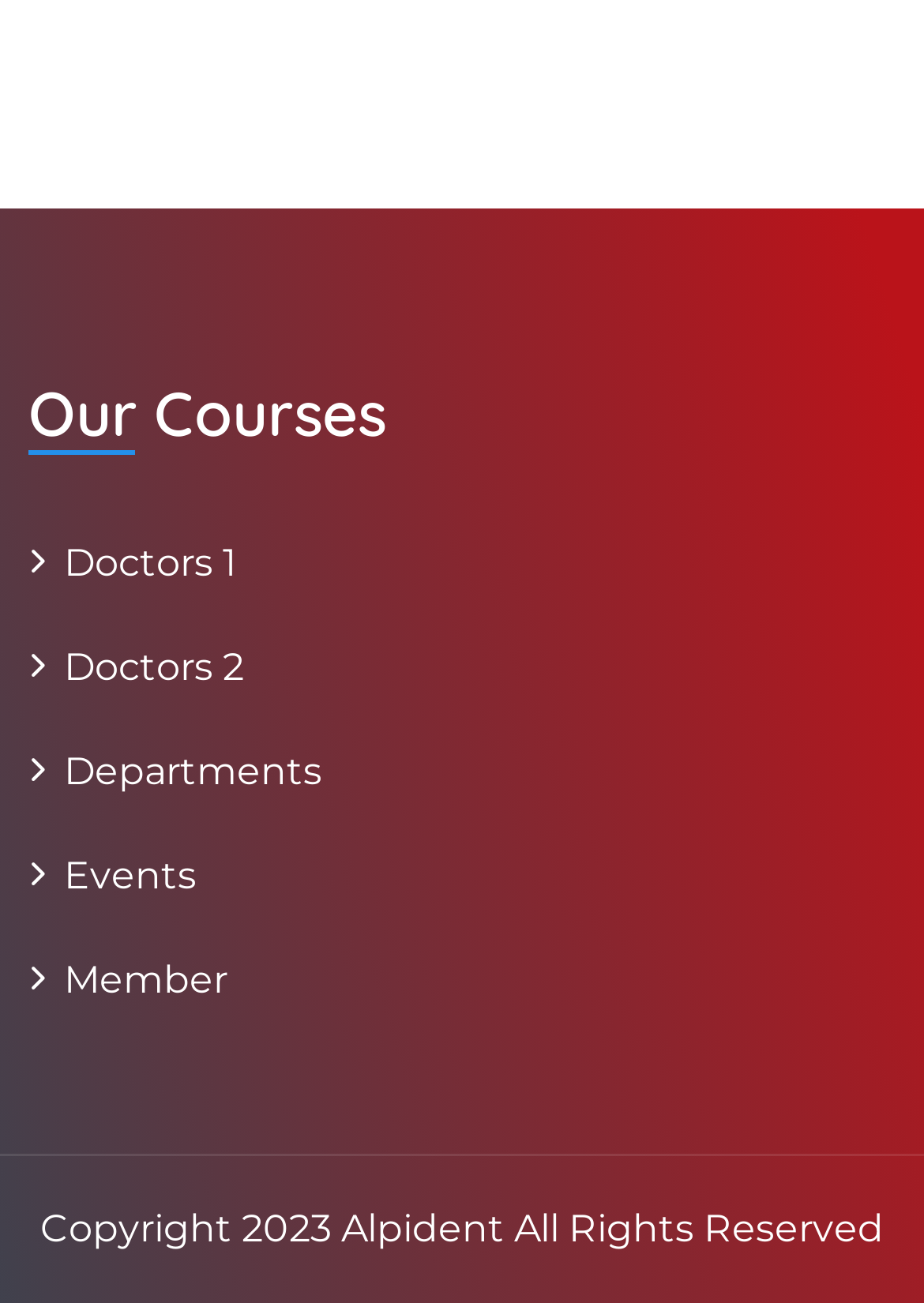Bounding box coordinates are specified in the format (top-left x, top-left y, bottom-right x, bottom-right y). All values are floating point numbers bounded between 0 and 1. Please provide the bounding box coordinate of the region this sentence describes: Doctors 1

[0.031, 0.403, 0.969, 0.462]